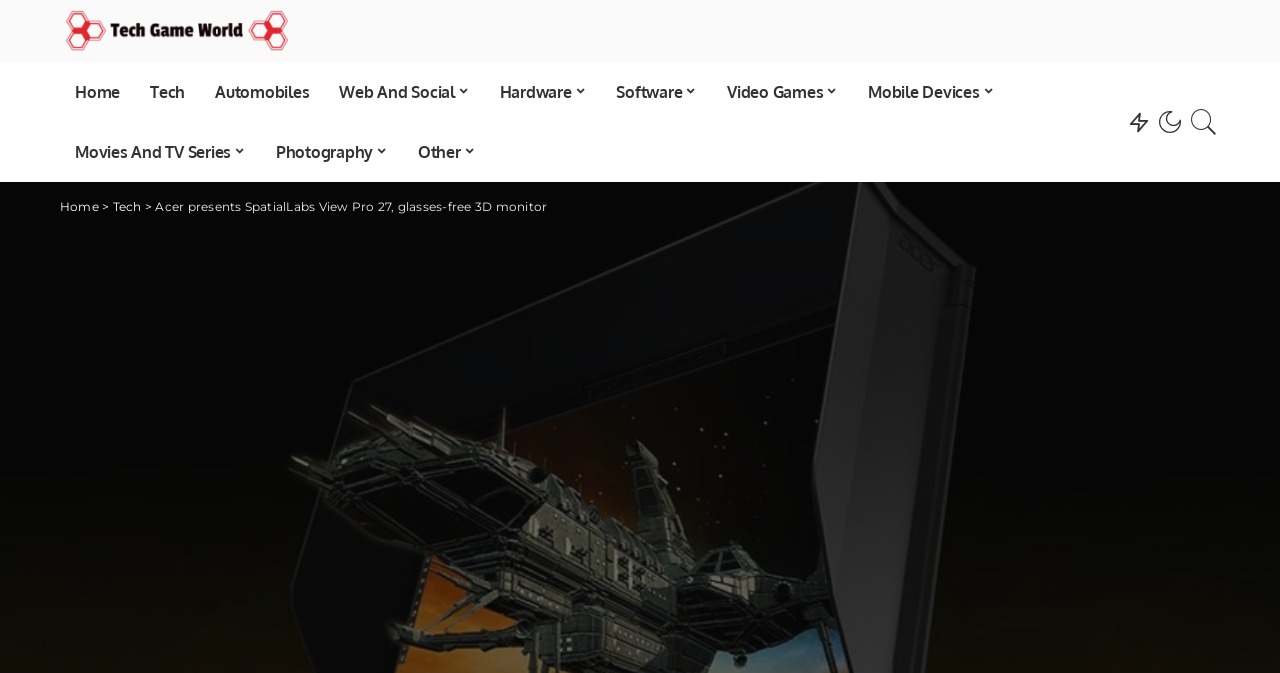Predict the bounding box of the UI element that fits this description: "Movies And TV Series".

[0.047, 0.181, 0.204, 0.27]